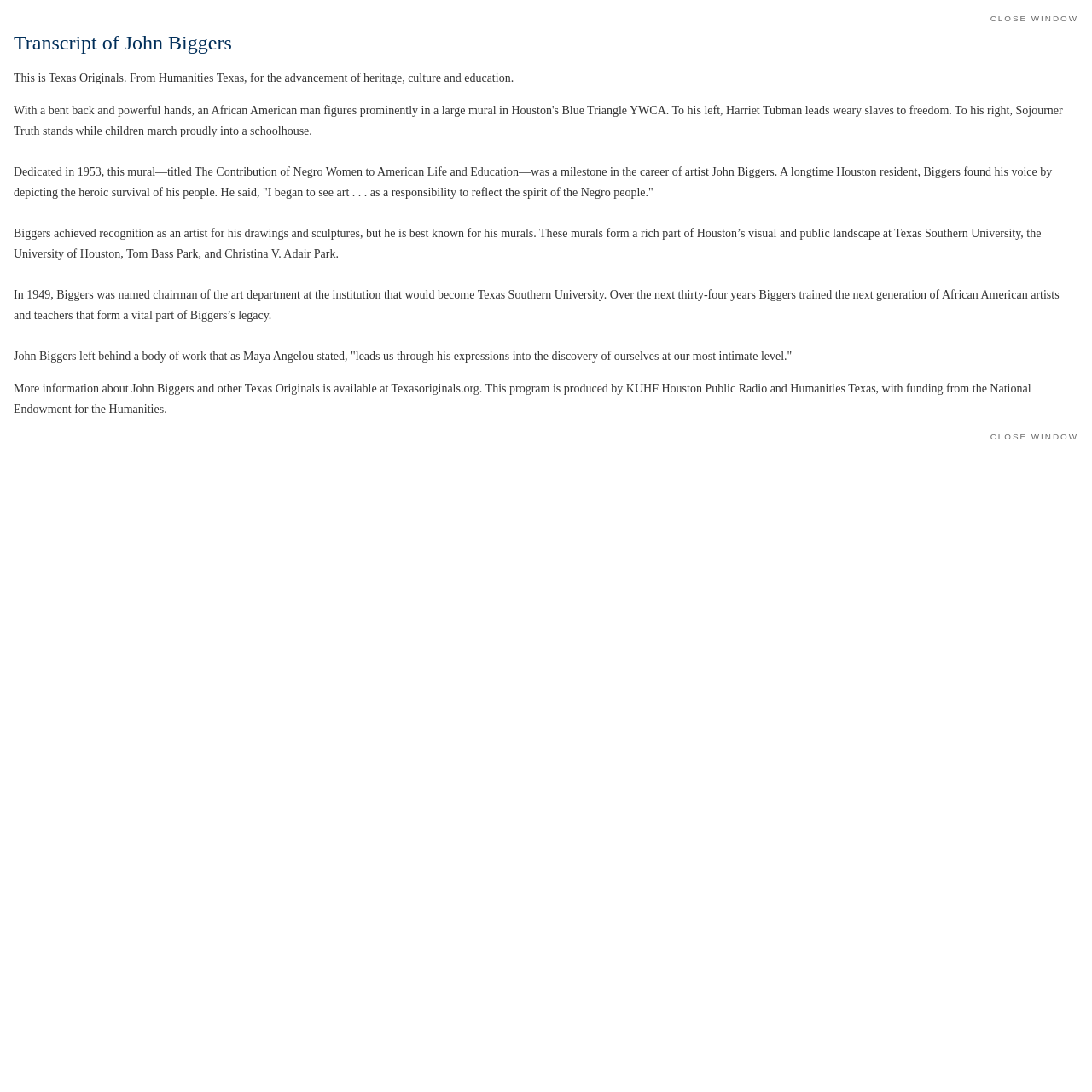What is the title of the mural mentioned?
Give a one-word or short-phrase answer derived from the screenshot.

The Contribution of Negro Women to American Life and Education